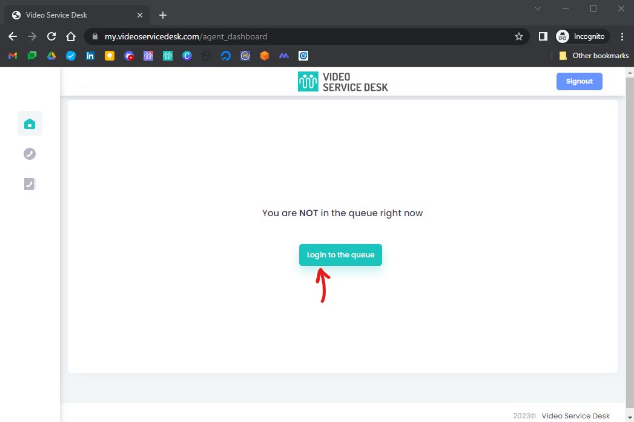Generate a descriptive account of all visible items and actions in the image.

The image displays the user interface of the Video Service Desk dashboard for agents. Centrally positioned, a message informs the agent that they are currently not in the queue, indicating that there are no active calls assigned to them at this moment. Below the message, a prominent button labeled "login to the queue" invites agents to take action by joining the waiting line for calls. An arrow is drawn pointing towards this button, emphasizing its importance as the next step for an agent looking to accept incoming calls. The overall layout is clean and intuitive, designed for ease of navigation within the service desk environment.